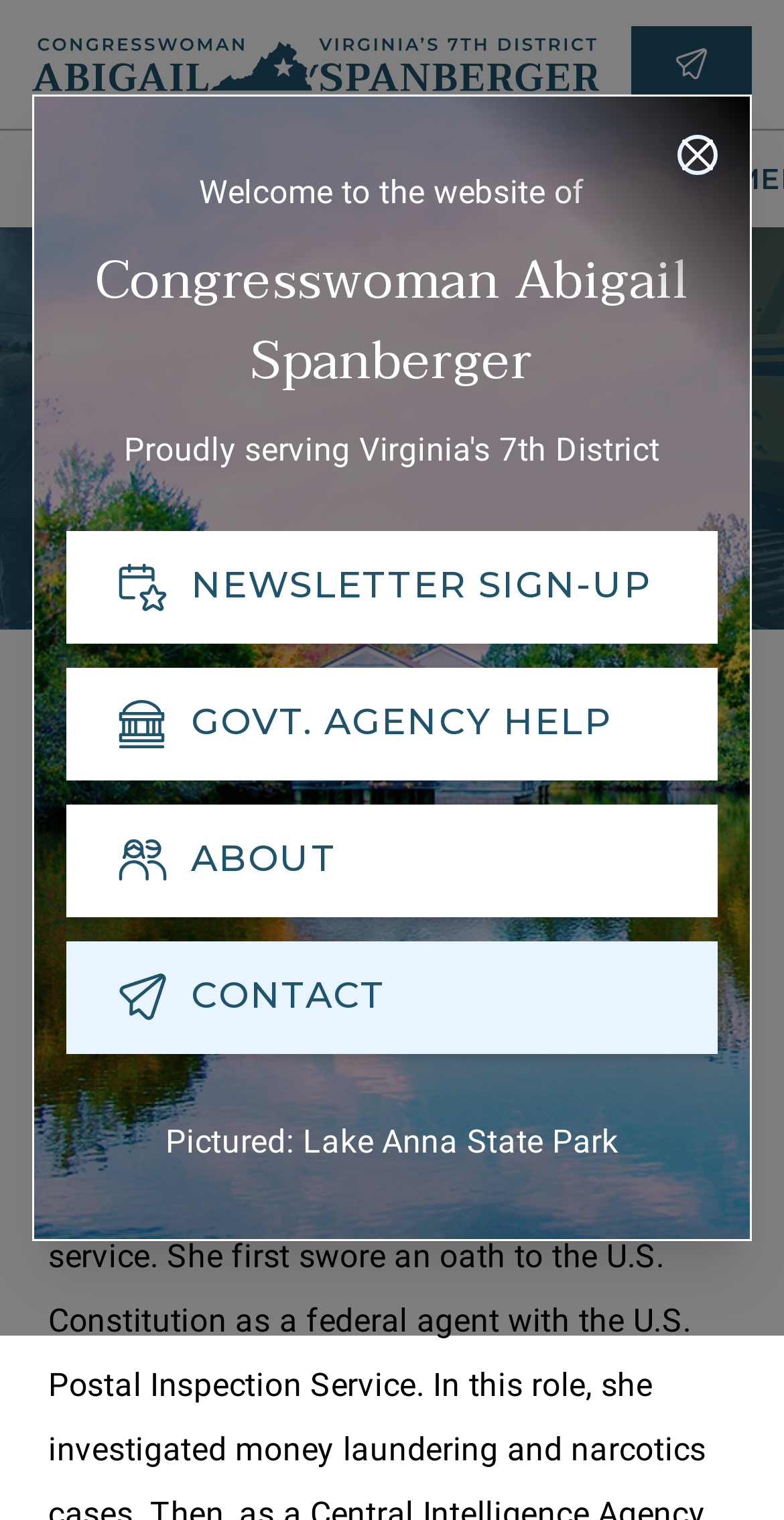Please identify the bounding box coordinates of the clickable area that will allow you to execute the instruction: "Close the dialog".

[0.864, 0.089, 0.915, 0.115]